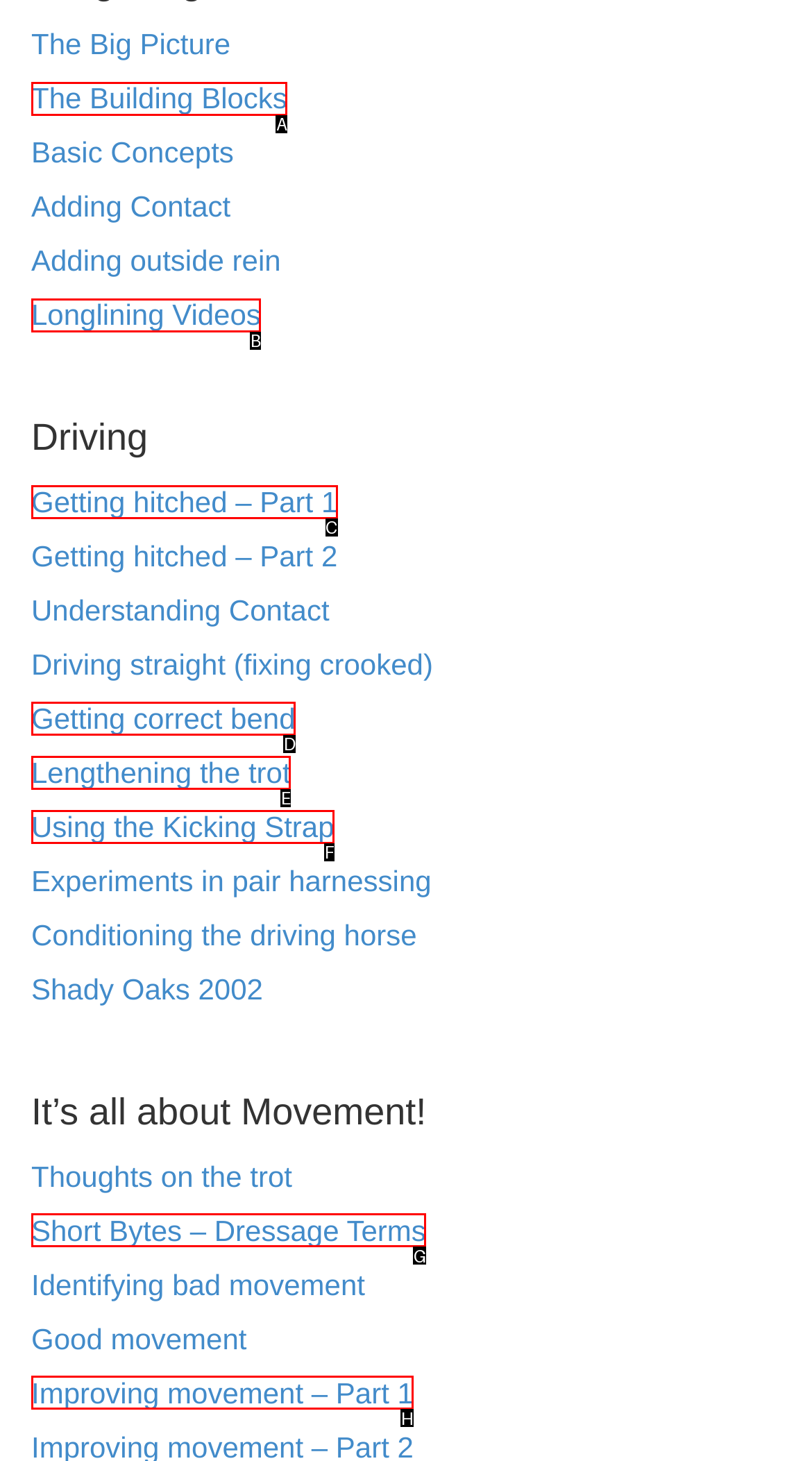Choose the option that best matches the description: Getting hitched – Part 1
Indicate the letter of the matching option directly.

C